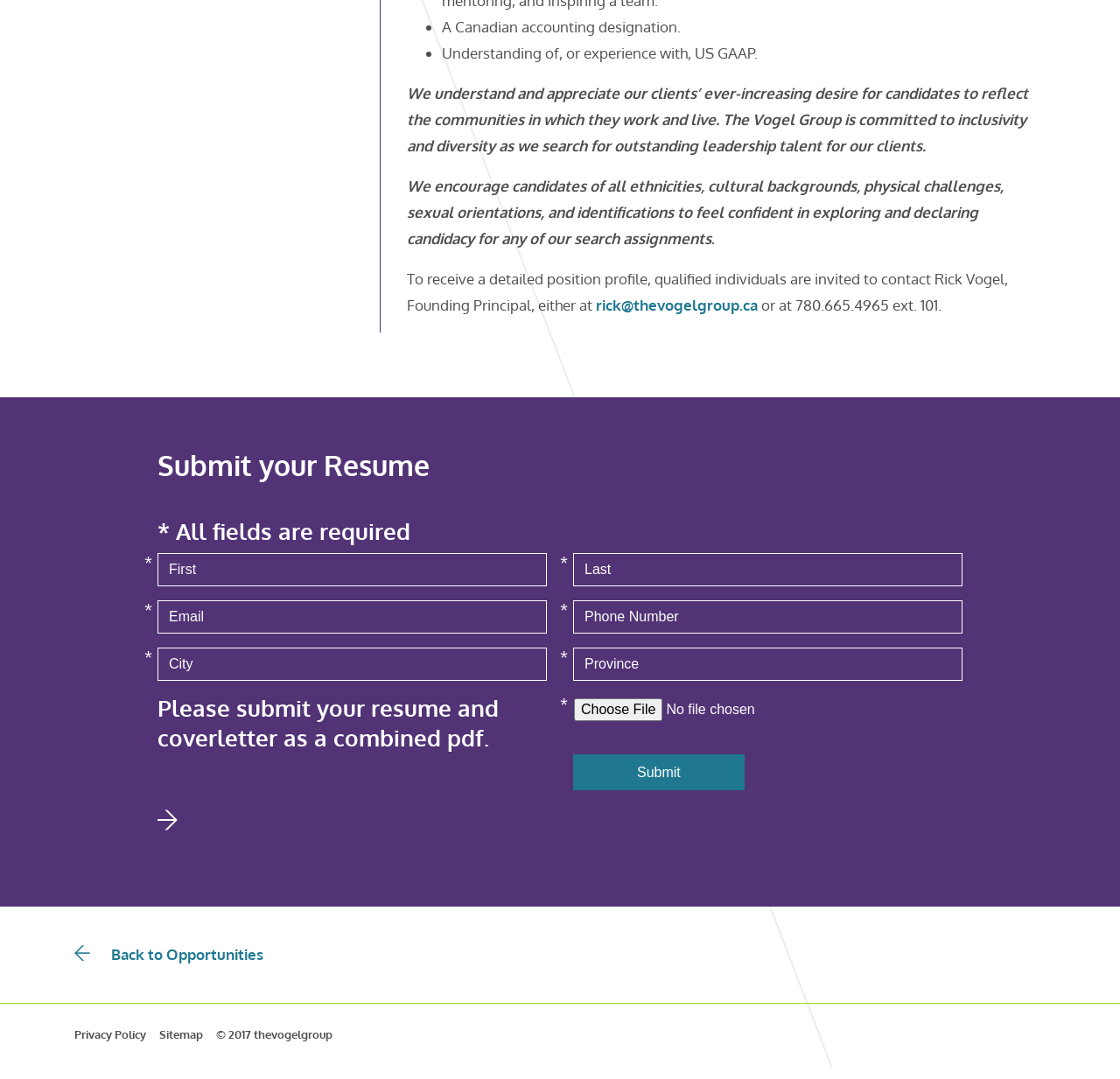What is the company's commitment?
Please provide a full and detailed response to the question.

The company, The Vogel Group, is committed to inclusivity and diversity as stated in the paragraph 'We understand and appreciate our clients’ ever-increasing desire for candidates to reflect the communities in which they work and live.'